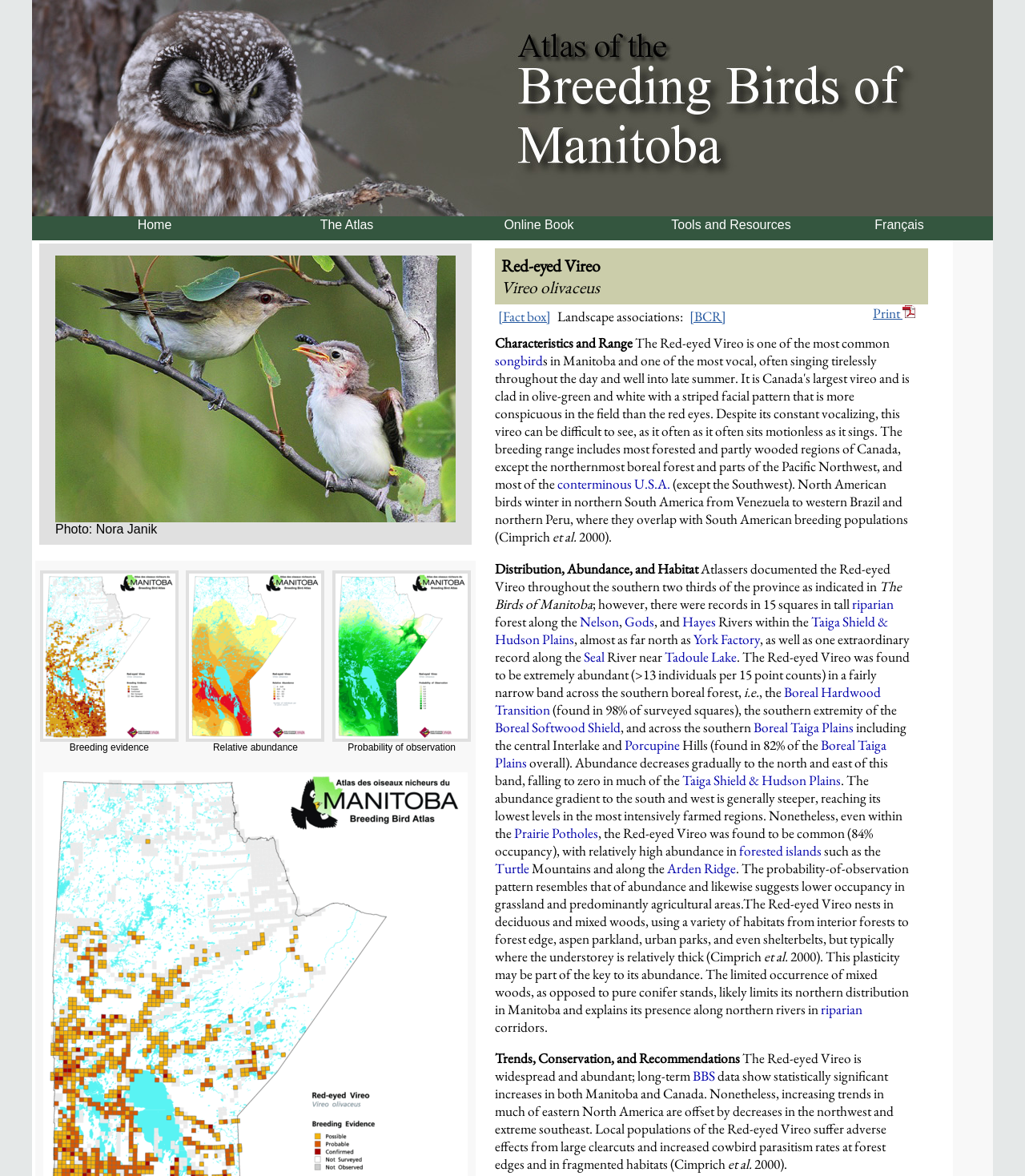Please answer the following question using a single word or phrase: 
What is the trend of the Red-eyed Vireo population in Manitoba?

Increasing